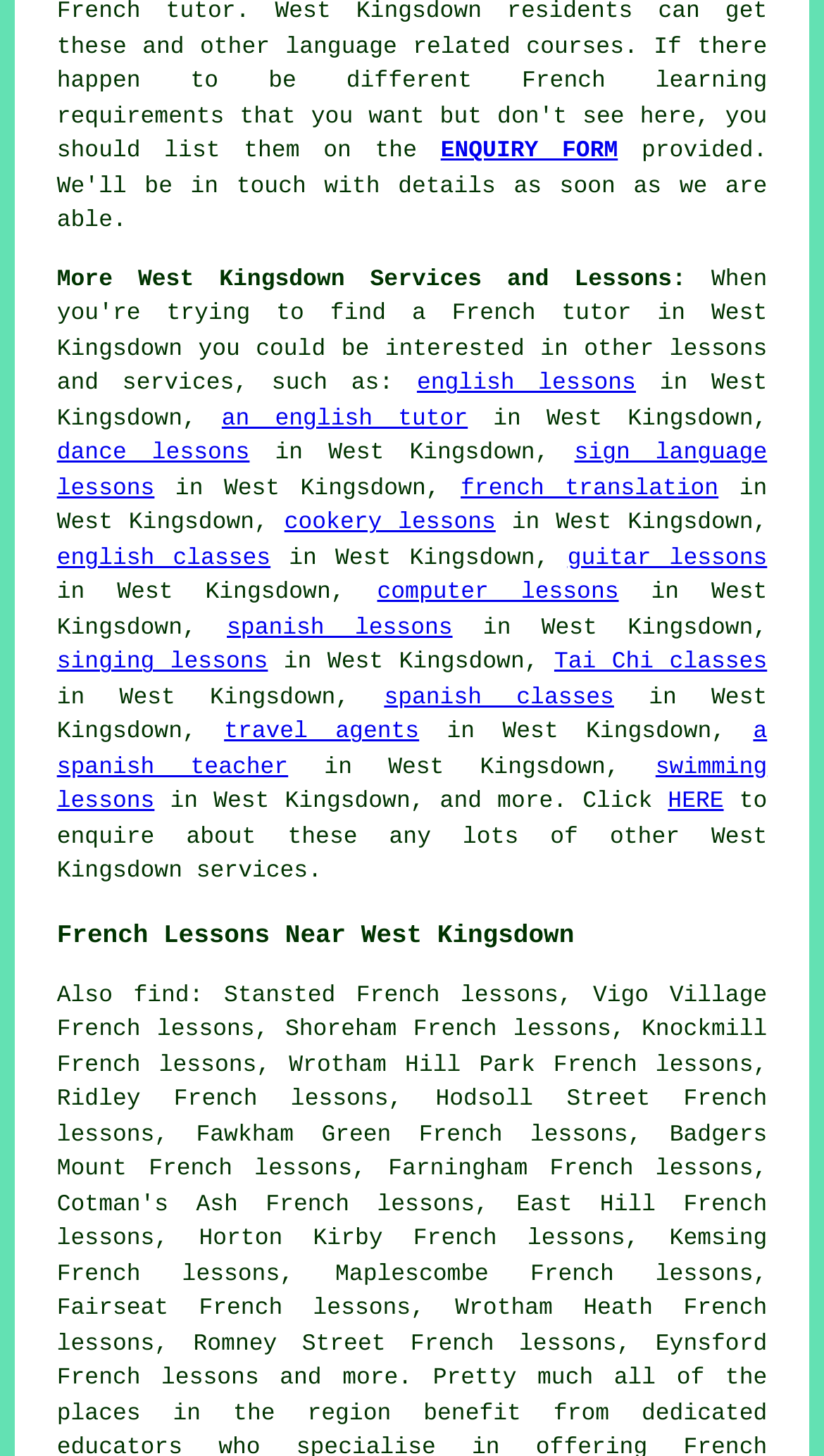Locate the bounding box for the described UI element: "a spanish teacher". Ensure the coordinates are four float numbers between 0 and 1, formatted as [left, top, right, bottom].

[0.069, 0.495, 0.931, 0.537]